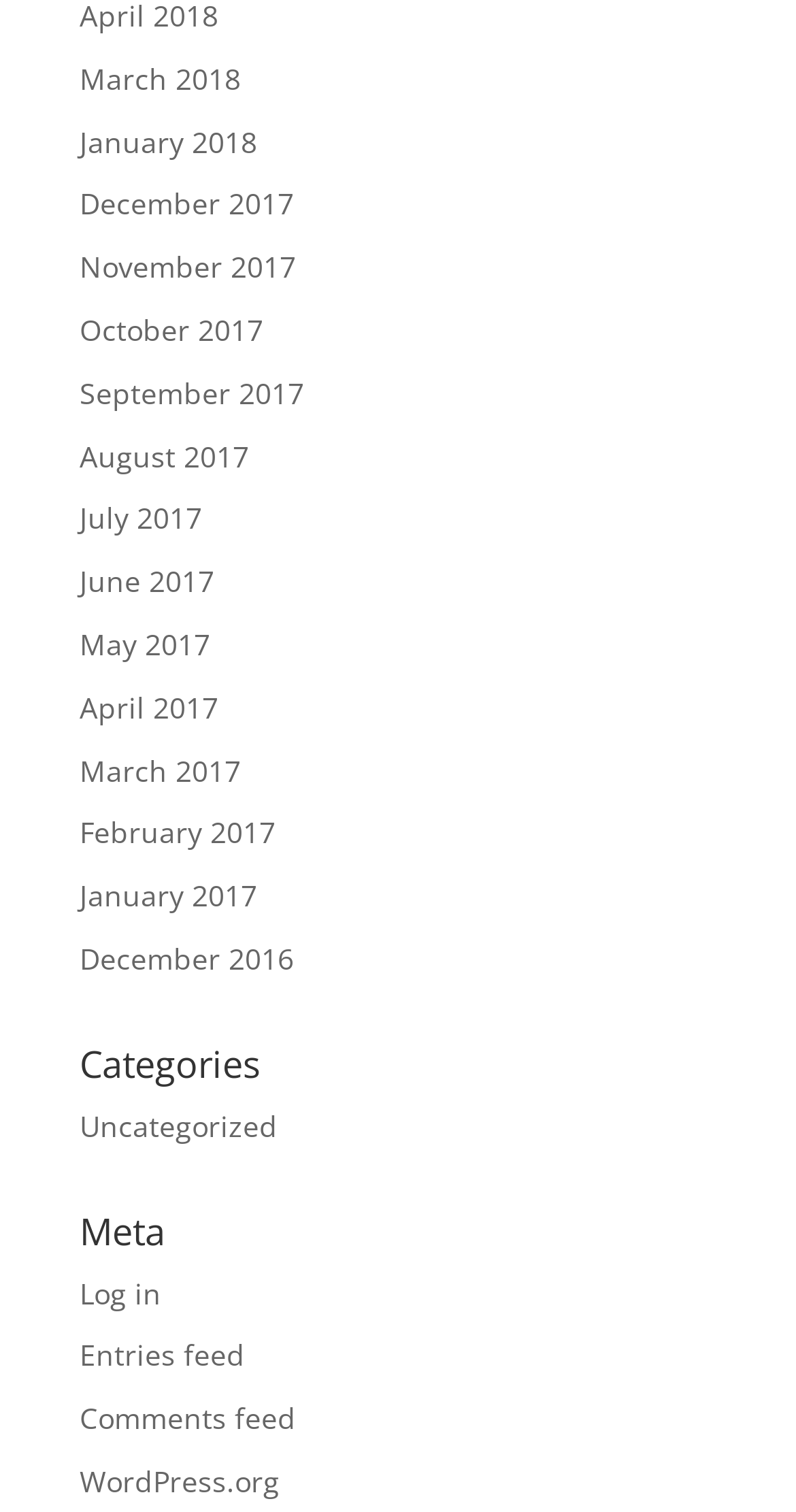Identify the bounding box coordinates for the element you need to click to achieve the following task: "Log in to the website". Provide the bounding box coordinates as four float numbers between 0 and 1, in the form [left, top, right, bottom].

[0.1, 0.842, 0.203, 0.868]